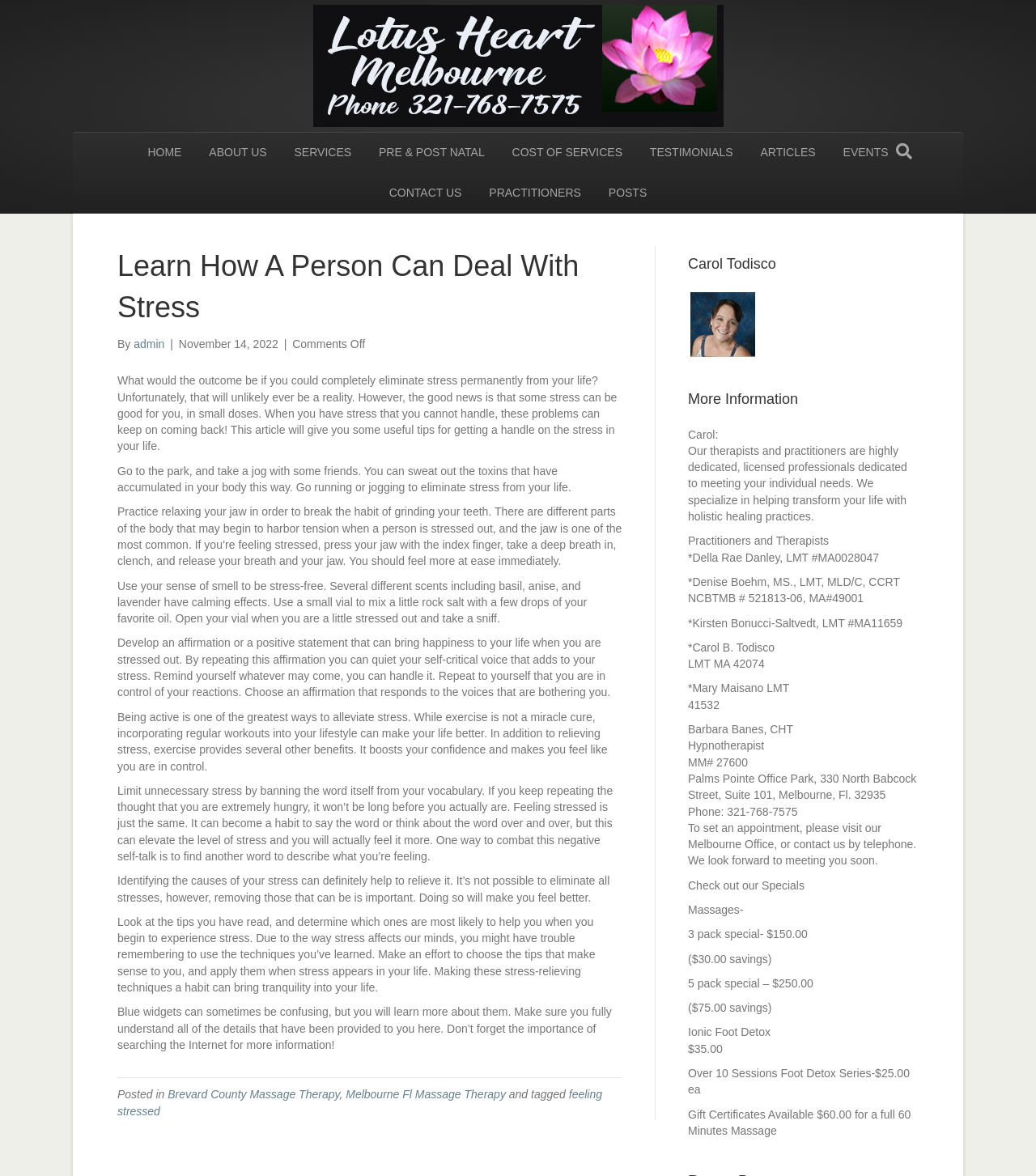Illustrate the webpage thoroughly, mentioning all important details.

This webpage is about dealing with stress and provides tips and information on how to manage it. At the top of the page, there is a header menu with links to various sections of the website, including "HOME", "ABOUT US", "SERVICES", and "CONTACT US". Below the header menu, there is a large article with a heading "Learn How A Person Can Deal With Stress". The article provides several tips on how to deal with stress, including exercising, practicing relaxation techniques, and identifying the causes of stress.

To the right of the article, there are two complementary sections. The first section is about Carol Todisco, with a heading and an image. The second section is titled "More Information" and provides information about the therapists and practitioners at the Melbourne Fl Massage Therapy center, including their qualifications and specialties. It also lists the services offered, including massages and ionic foot detox, and provides pricing information.

At the very top of the page, there is a link to "Melbourne Fl Massage Therapy" with an associated image. There is also a search link at the top right corner of the page.